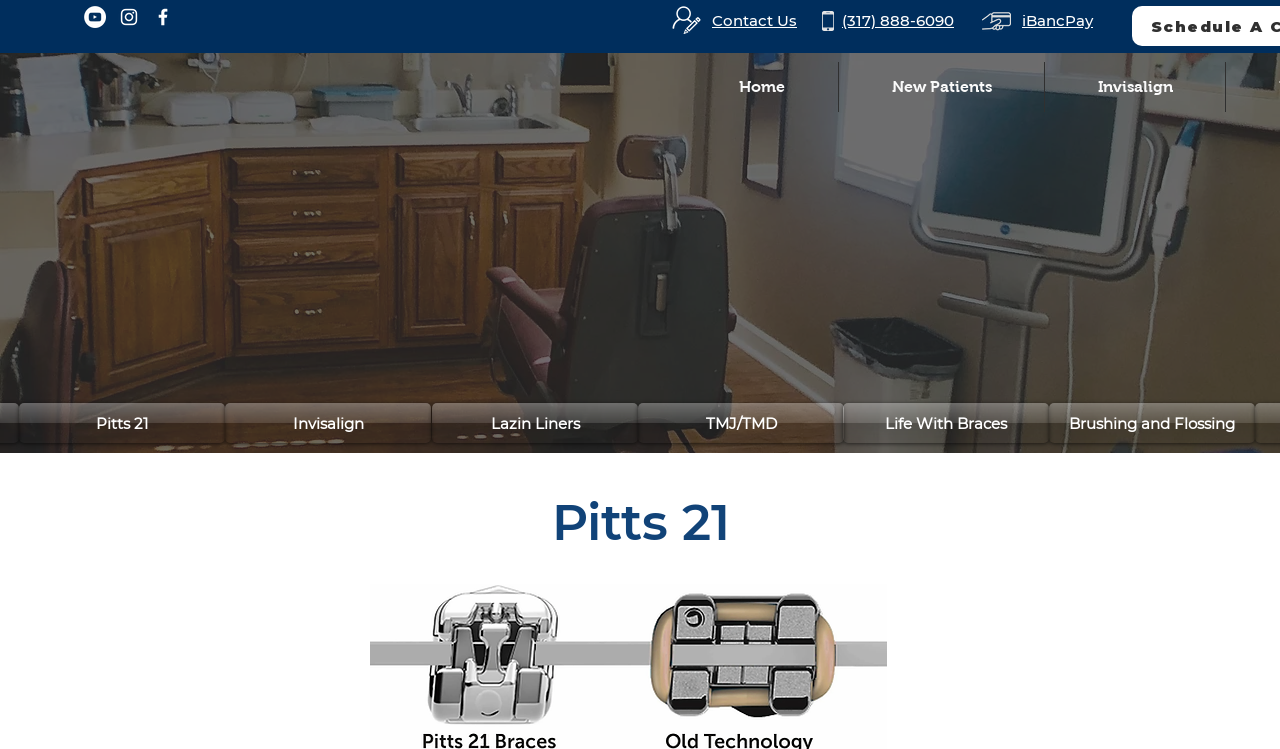Locate the bounding box coordinates of the clickable area needed to fulfill the instruction: "Click the YouTube link".

[0.066, 0.008, 0.083, 0.037]